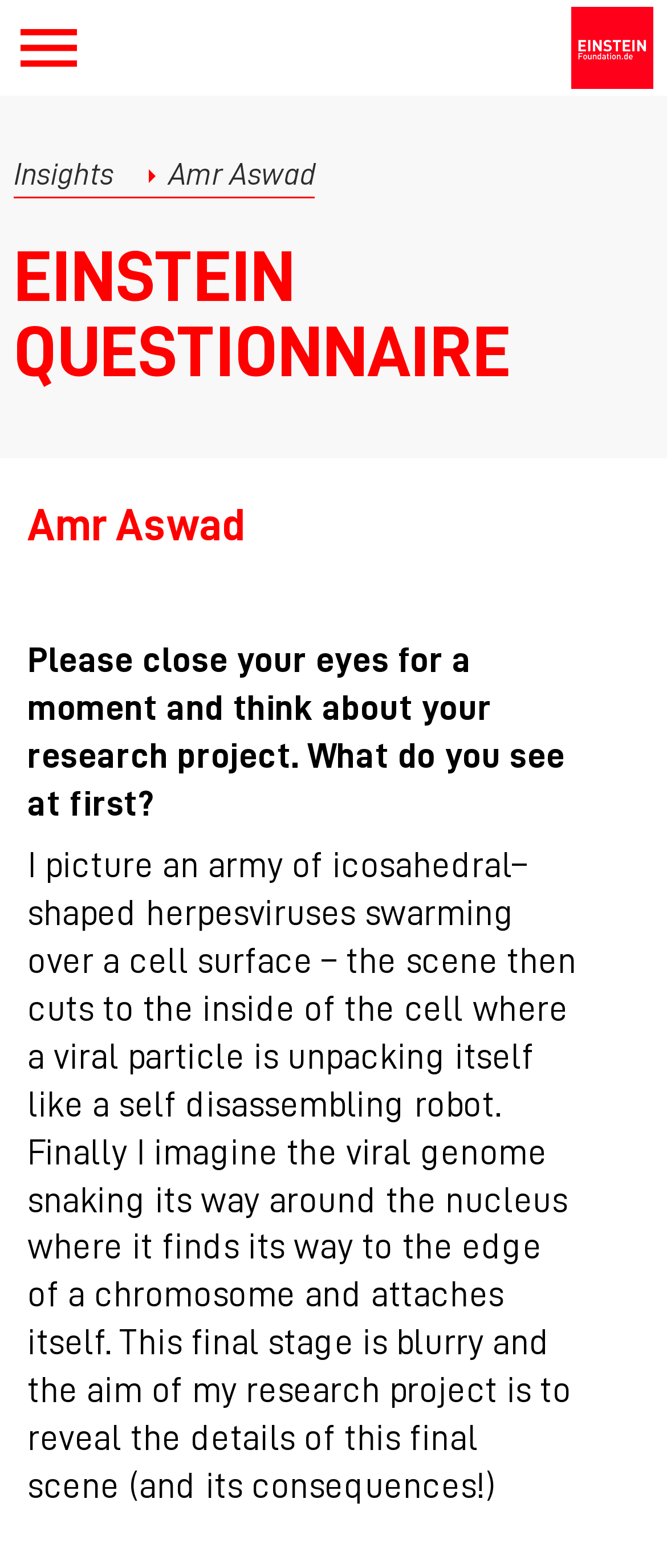Please determine the bounding box of the UI element that matches this description: Amr Aswad. The coordinates should be given as (top-left x, top-left y, bottom-right x, bottom-right y), with all values between 0 and 1.

[0.041, 0.321, 0.366, 0.349]